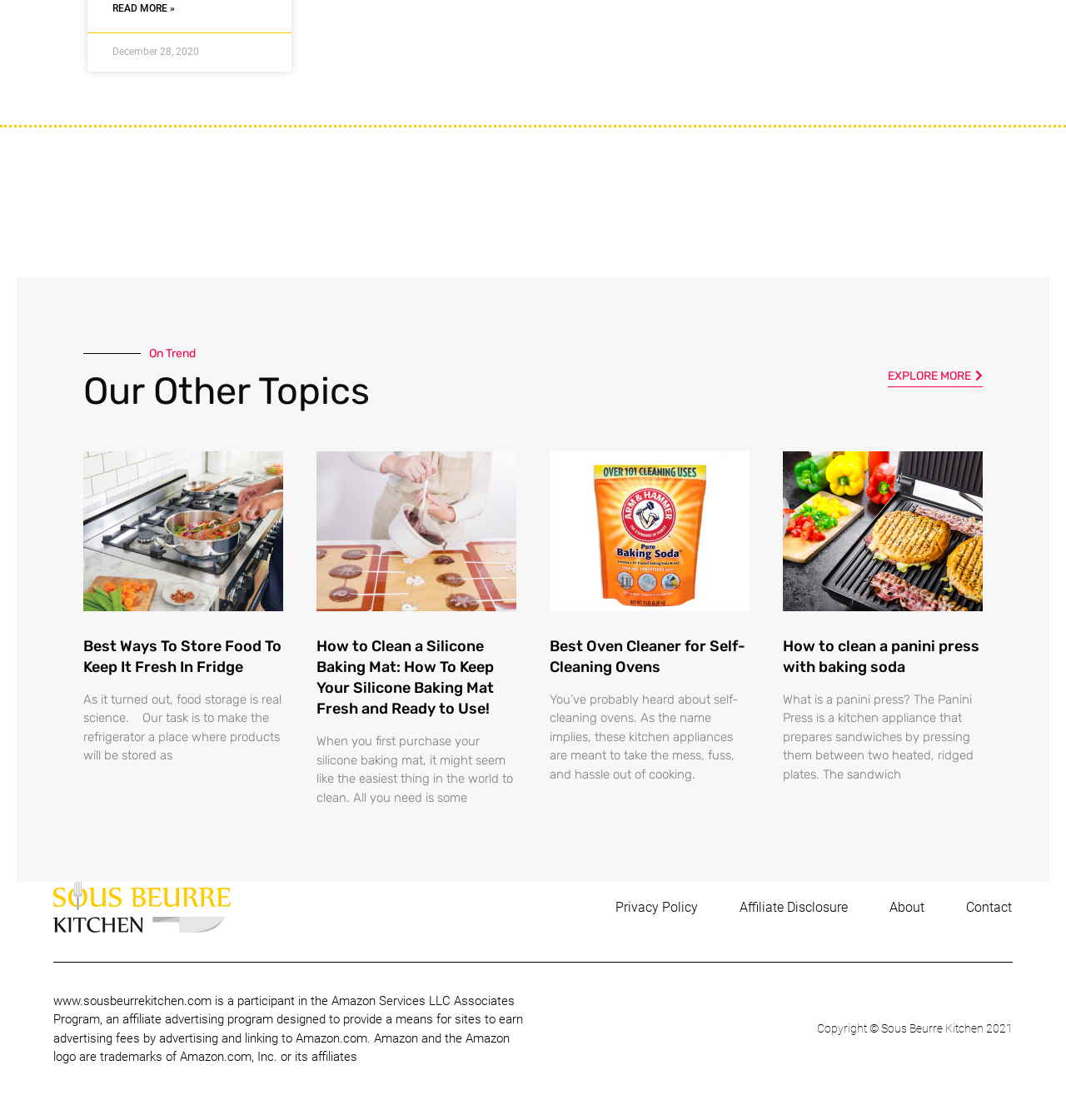Please provide the bounding box coordinate of the region that matches the element description: http://www.seanjohn.com. Coordinates should be in the format (top-left x, top-left y, bottom-right x, bottom-right y) and all values should be between 0 and 1.

None